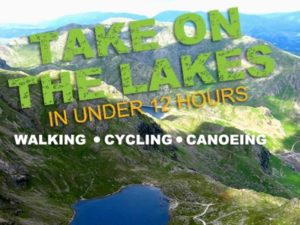Give an in-depth description of the image.

The image features a stunning view of the Lake District, showcasing its breathtaking natural landscape. Bold, vibrant text overlays the image, reading "TAKE ON THE LAKES," with the subtext "IN UNDER 12 HOURS," highlighting an exciting outdoor challenge. The activities involved—walking, cycling, and canoeing—are listed prominently, encouraging participants to engage in a multi-sport endeavor amidst this picturesque scenery. This challenge is organized to support fundraising efforts, specifically for the charity Whizz-Kidz, and reflects a spirit of adventure and teamwork among participants. The scenic backdrop enhances the motivational message, inviting viewers to experience the beauty and excitement of the Lake District.